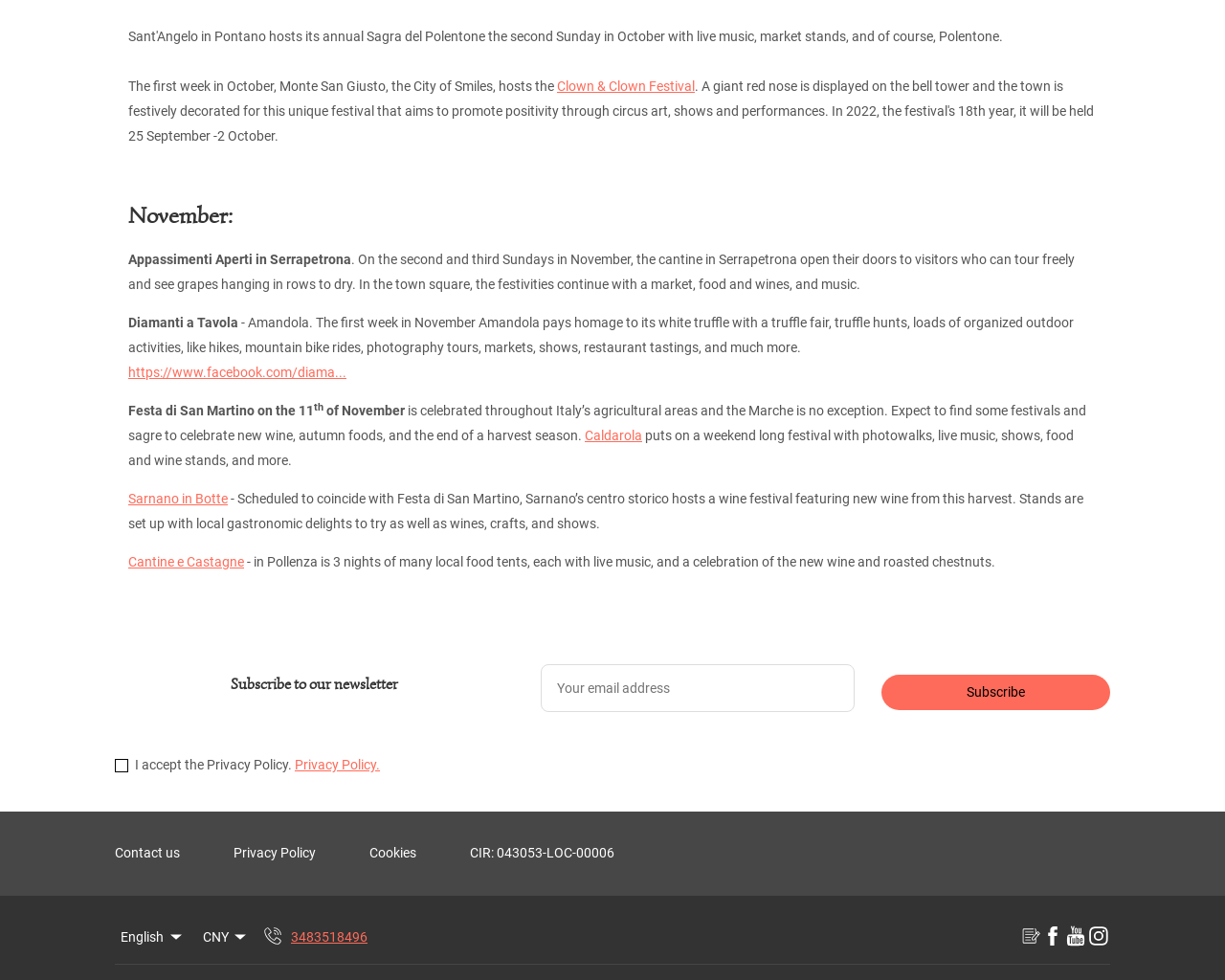Identify the coordinates of the bounding box for the element that must be clicked to accomplish the instruction: "Click on the 'Search' link".

None